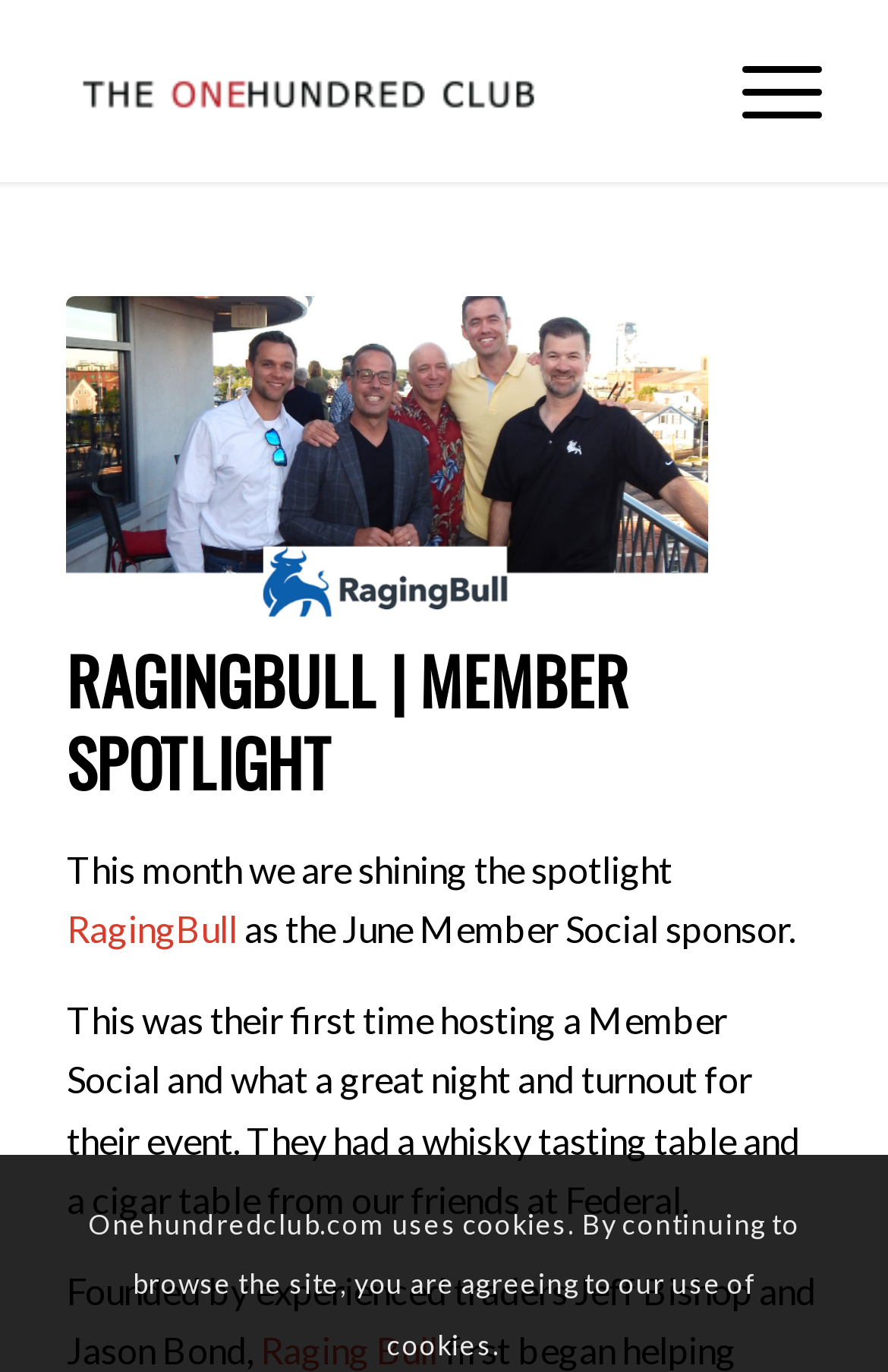Can you find the bounding box coordinates for the UI element given this description: "alt="One Hundred Club" title="logo-101""? Provide the coordinates as four float numbers between 0 and 1: [left, top, right, bottom].

[0.075, 0.0, 0.755, 0.133]